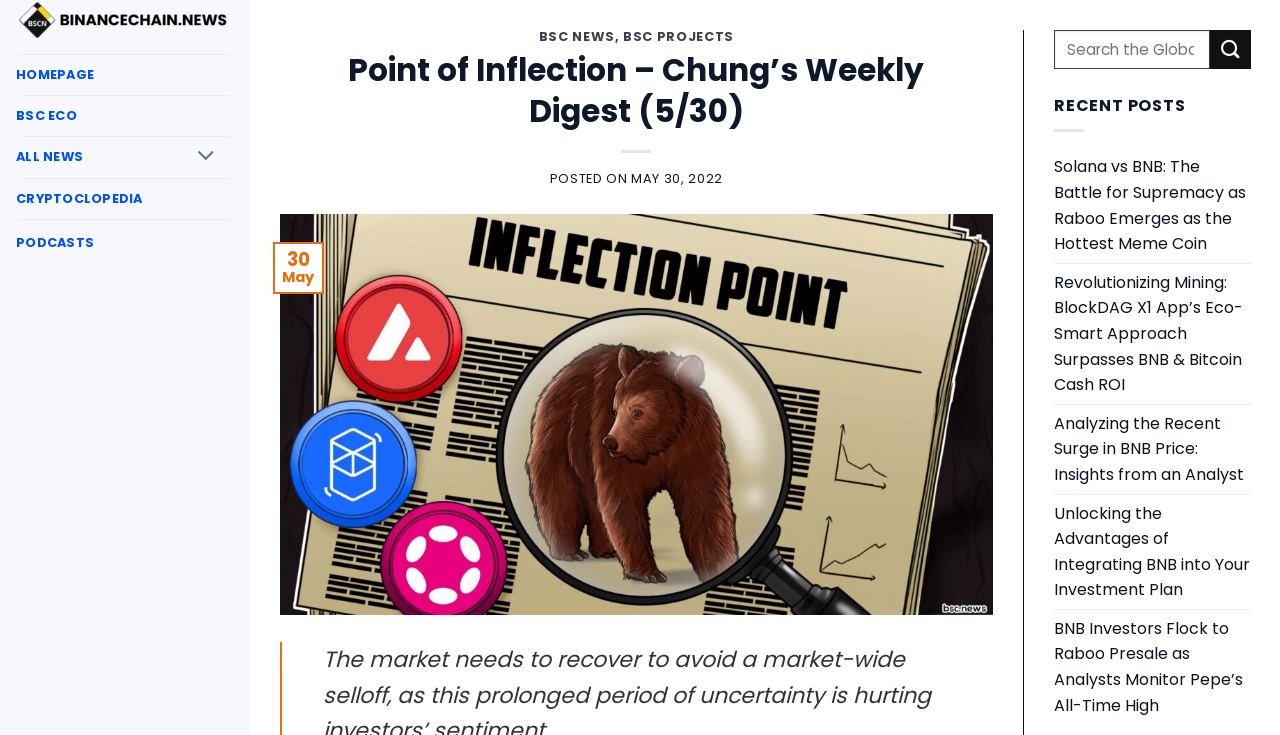What is the category of the recent posts?
Please provide a comprehensive answer based on the contents of the image.

I found the answer by looking at the section below the header, where it says 'BSC NEWS, BSC PROJECTS'. This suggests that the recent posts are categorized under BSC NEWS.